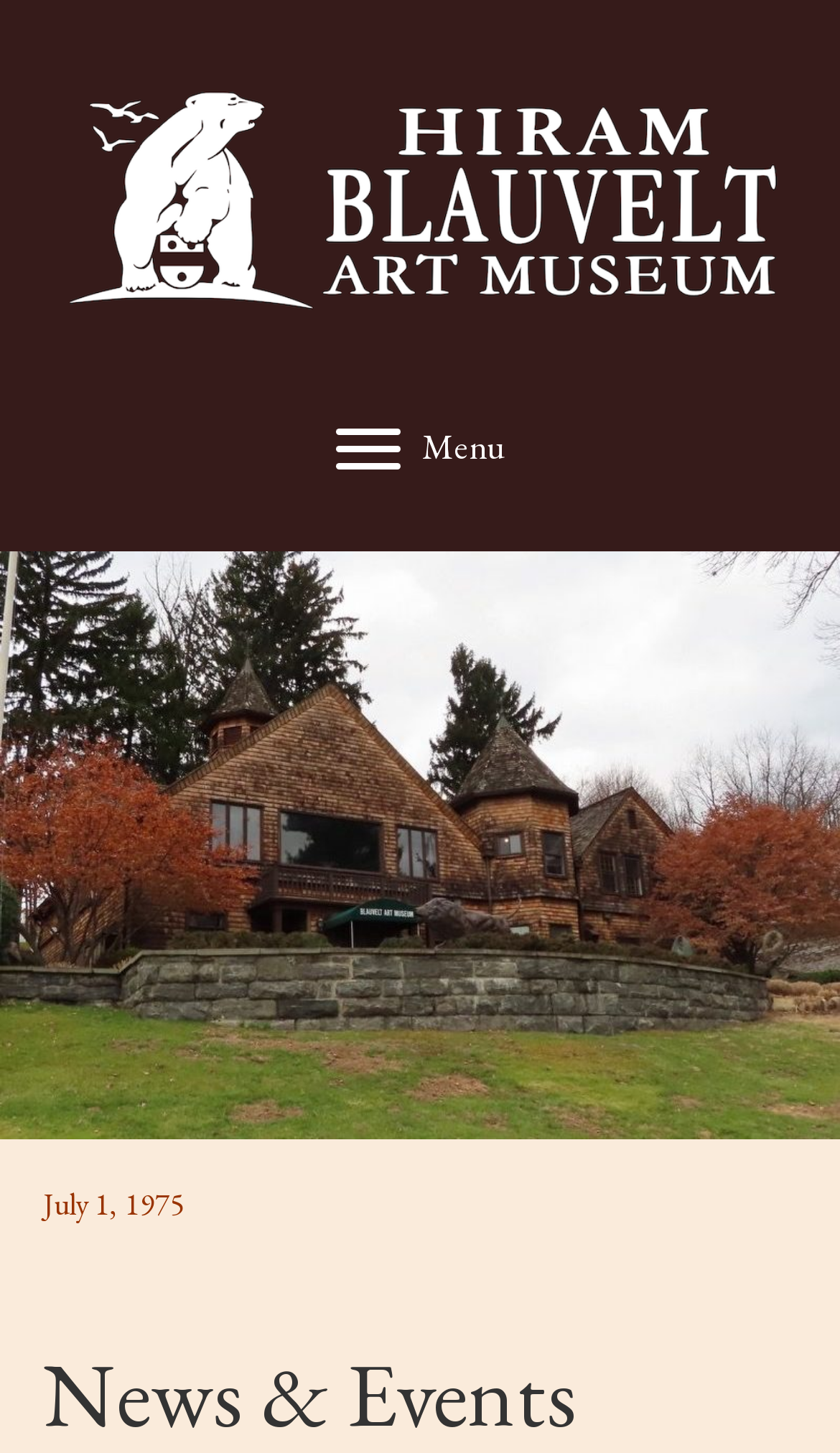Provide the bounding box coordinates in the format (top-left x, top-left y, bottom-right x, bottom-right y). All values are floating point numbers between 0 and 1. Determine the bounding box coordinate of the UI element described as: Decline All

None